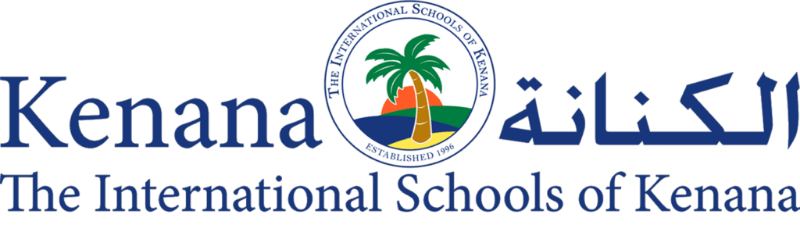Consider the image and give a detailed and elaborate answer to the question: 
What is the bilingual approach showcased in the logo?

The logo seamlessly integrates the Arabic script 'الكنانة' with the English word 'Kenana' in bold blue font, showcasing the school's bilingual approach.